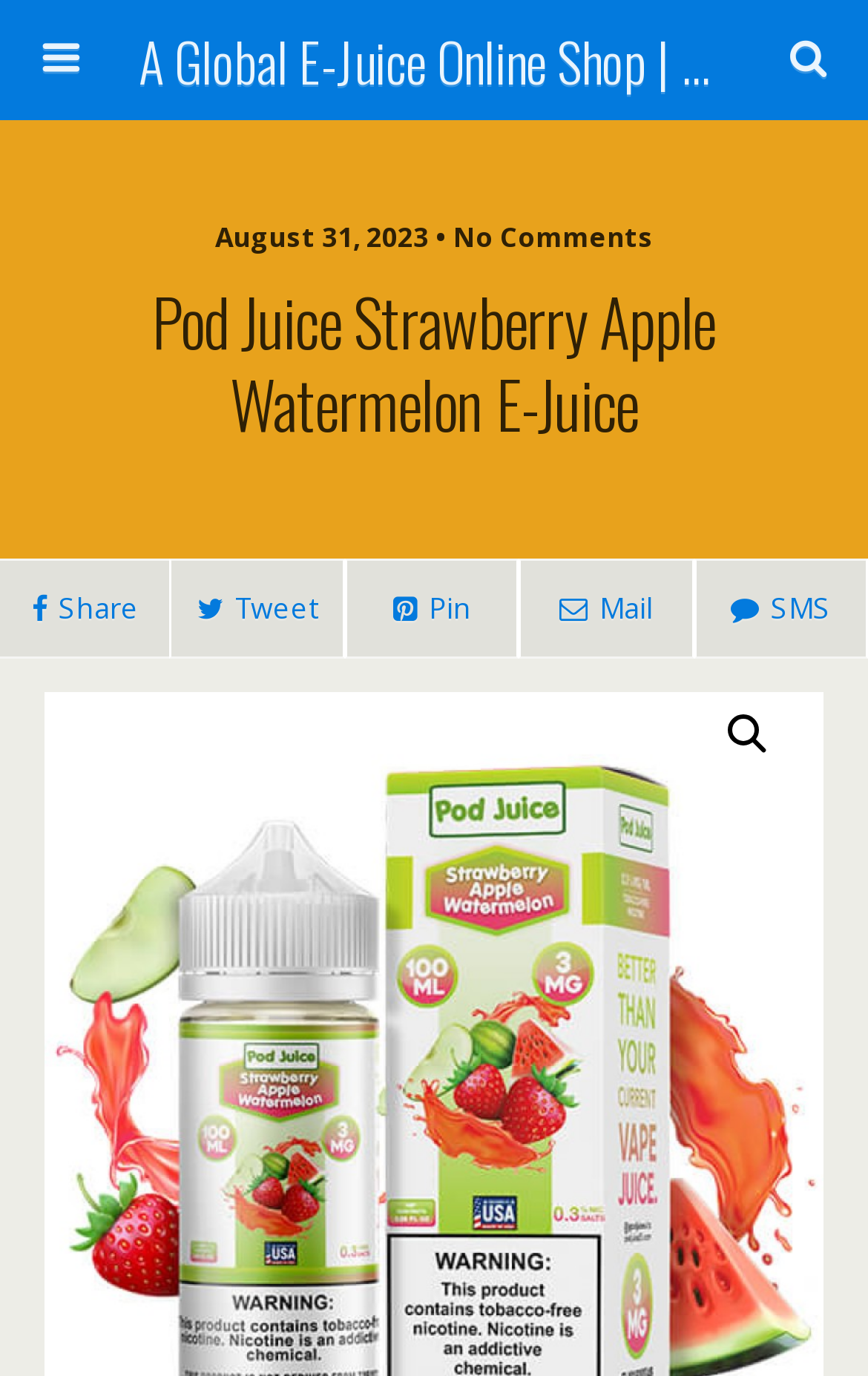Please identify the bounding box coordinates of the element that needs to be clicked to perform the following instruction: "Search with the magnifying glass".

[0.815, 0.505, 0.908, 0.563]